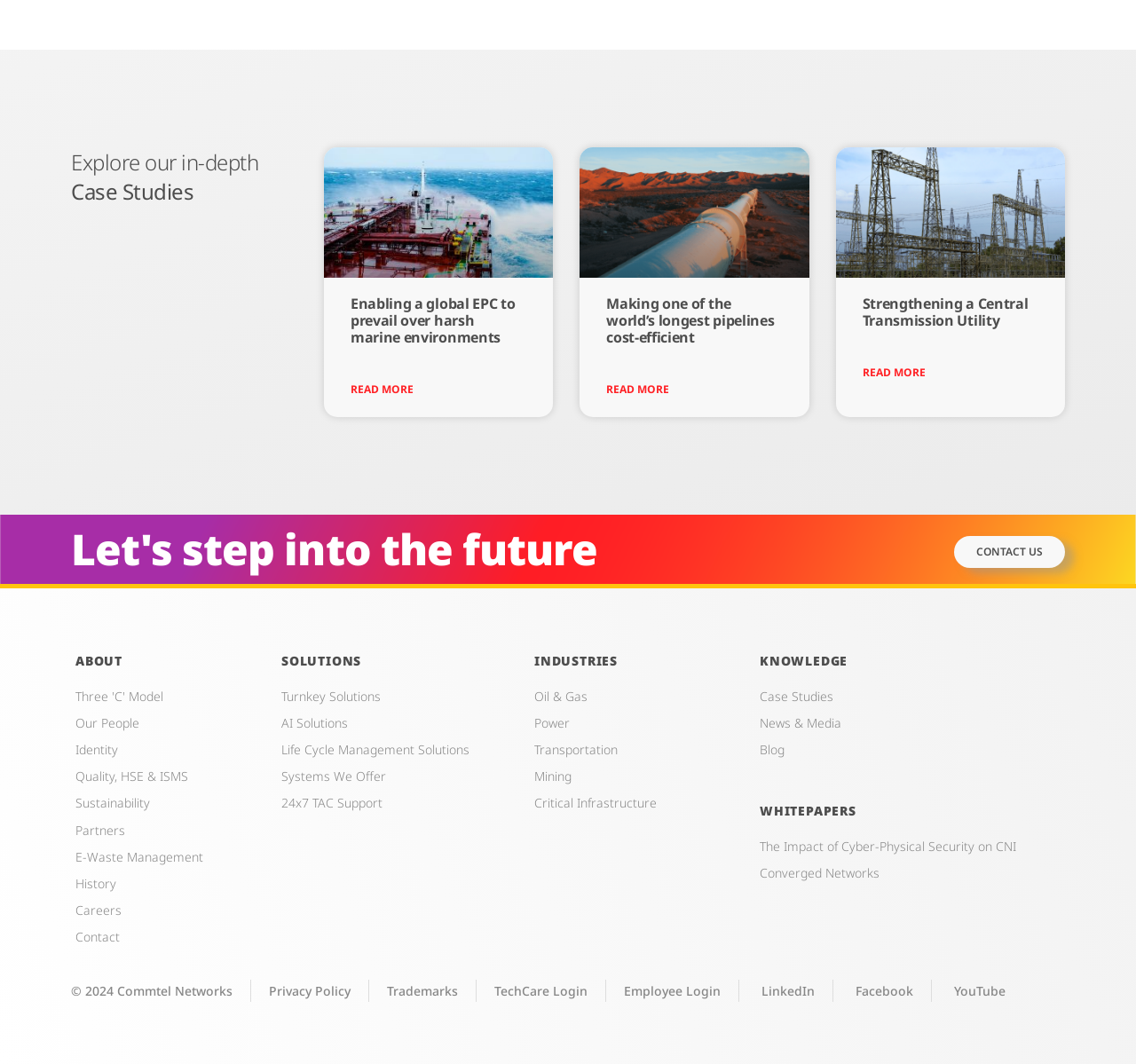Identify the coordinates of the bounding box for the element that must be clicked to accomplish the instruction: "Learn about our solutions".

[0.248, 0.615, 0.462, 0.627]